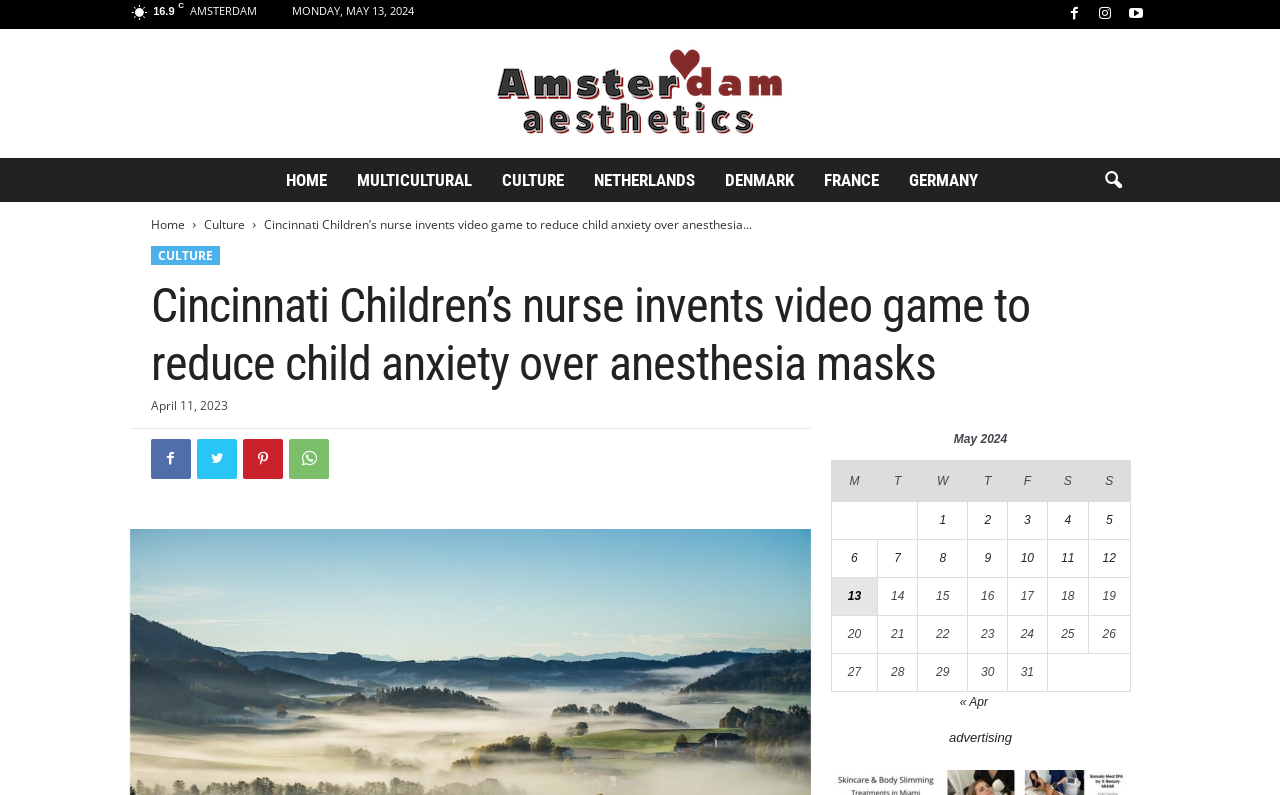Identify the main heading from the webpage and provide its text content.

Cincinnati Children’s nurse invents video game to reduce child anxiety over anesthesia masks